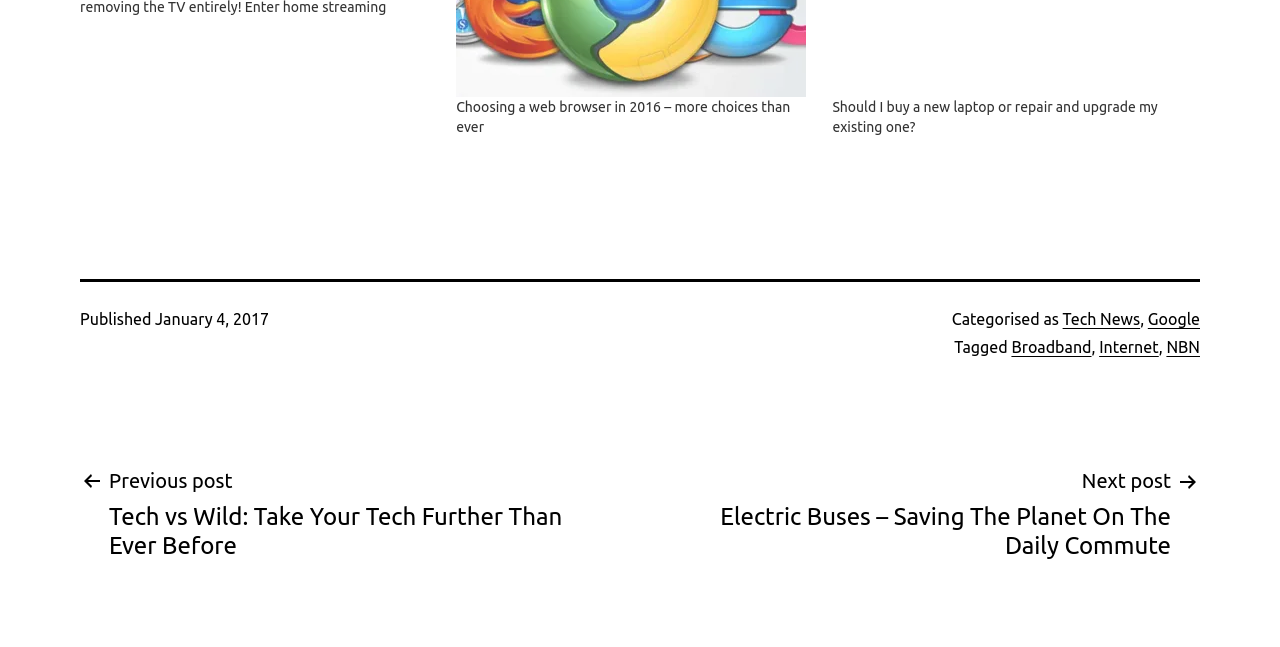Please indicate the bounding box coordinates for the clickable area to complete the following task: "Read more about Chauffeur Service Melbourne". The coordinates should be specified as four float numbers between 0 and 1, i.e., [left, top, right, bottom].

None